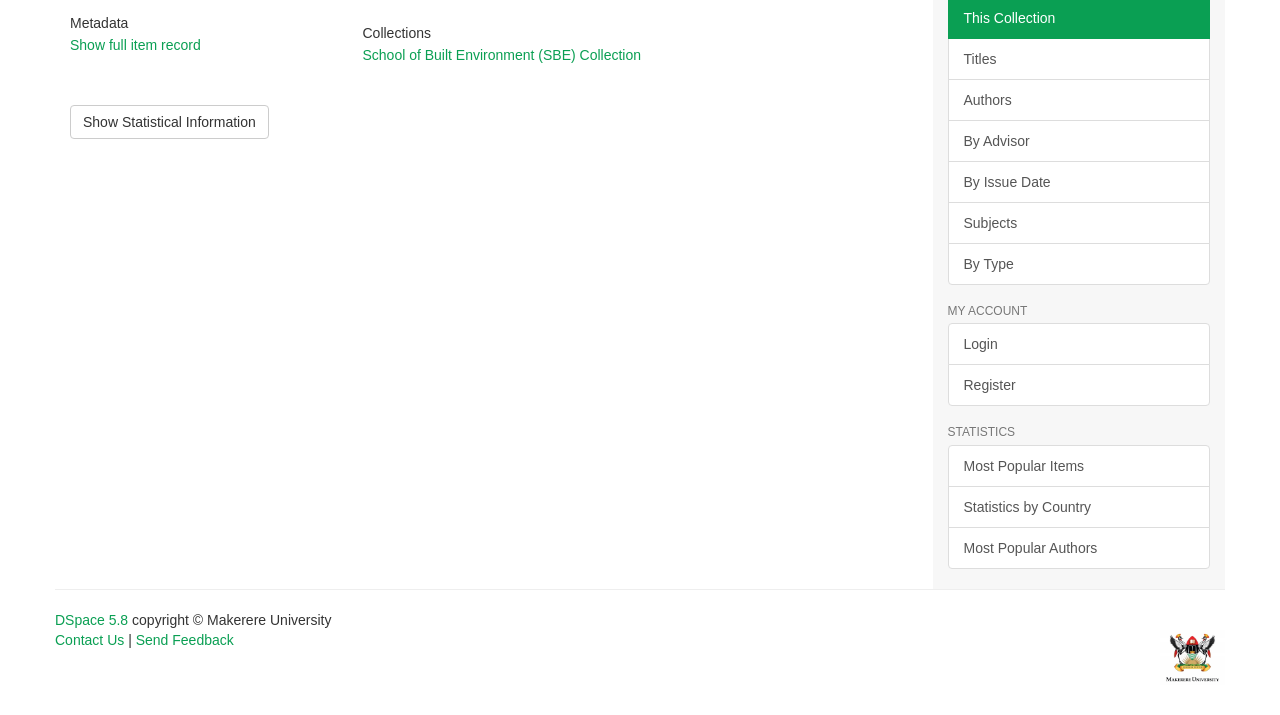Determine the bounding box for the described HTML element: "964 Product Reviews". Ensure the coordinates are four float numbers between 0 and 1 in the format [left, top, right, bottom].

None